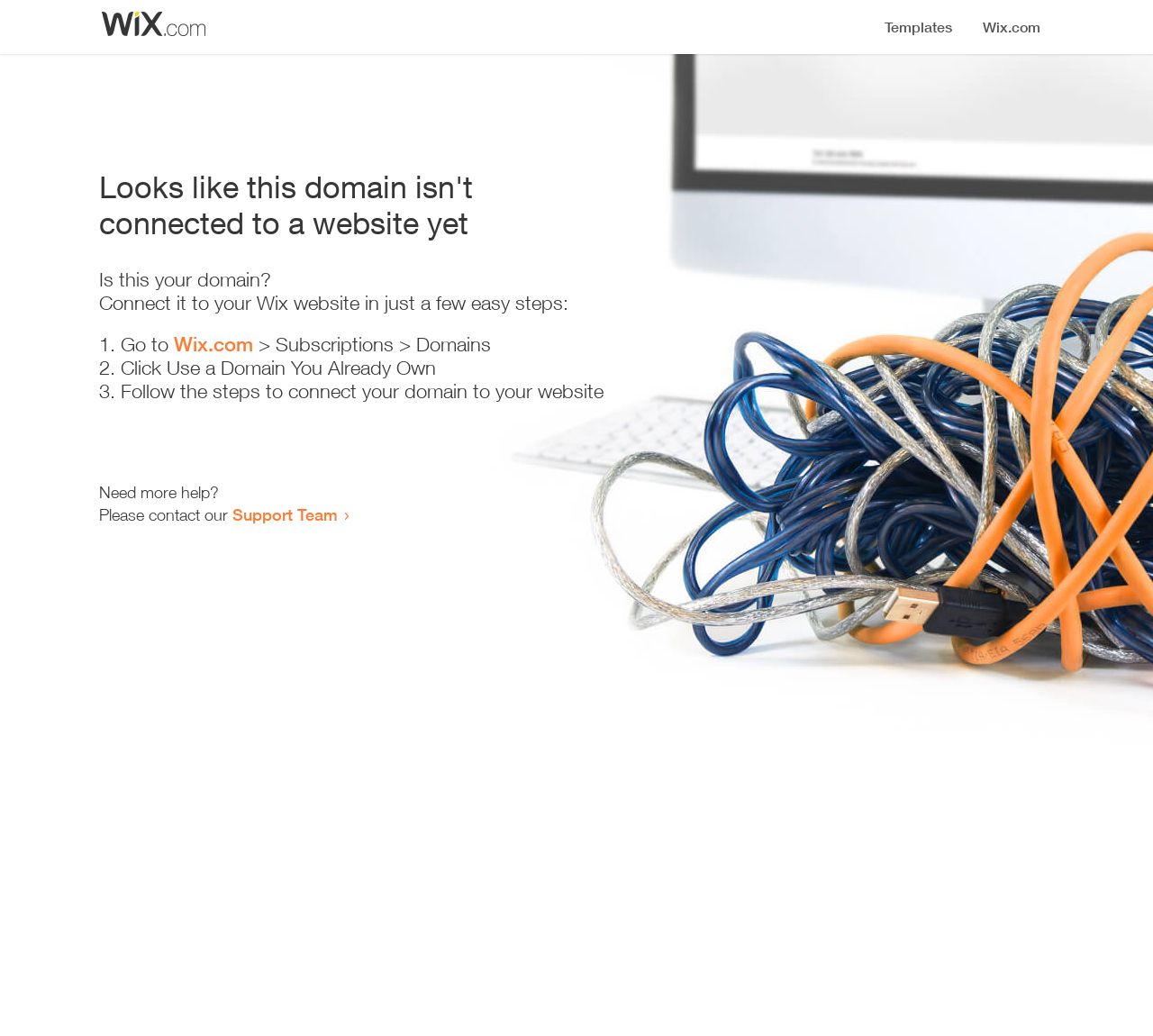Use one word or a short phrase to answer the question provided: 
Who to contact for more help?

Support Team